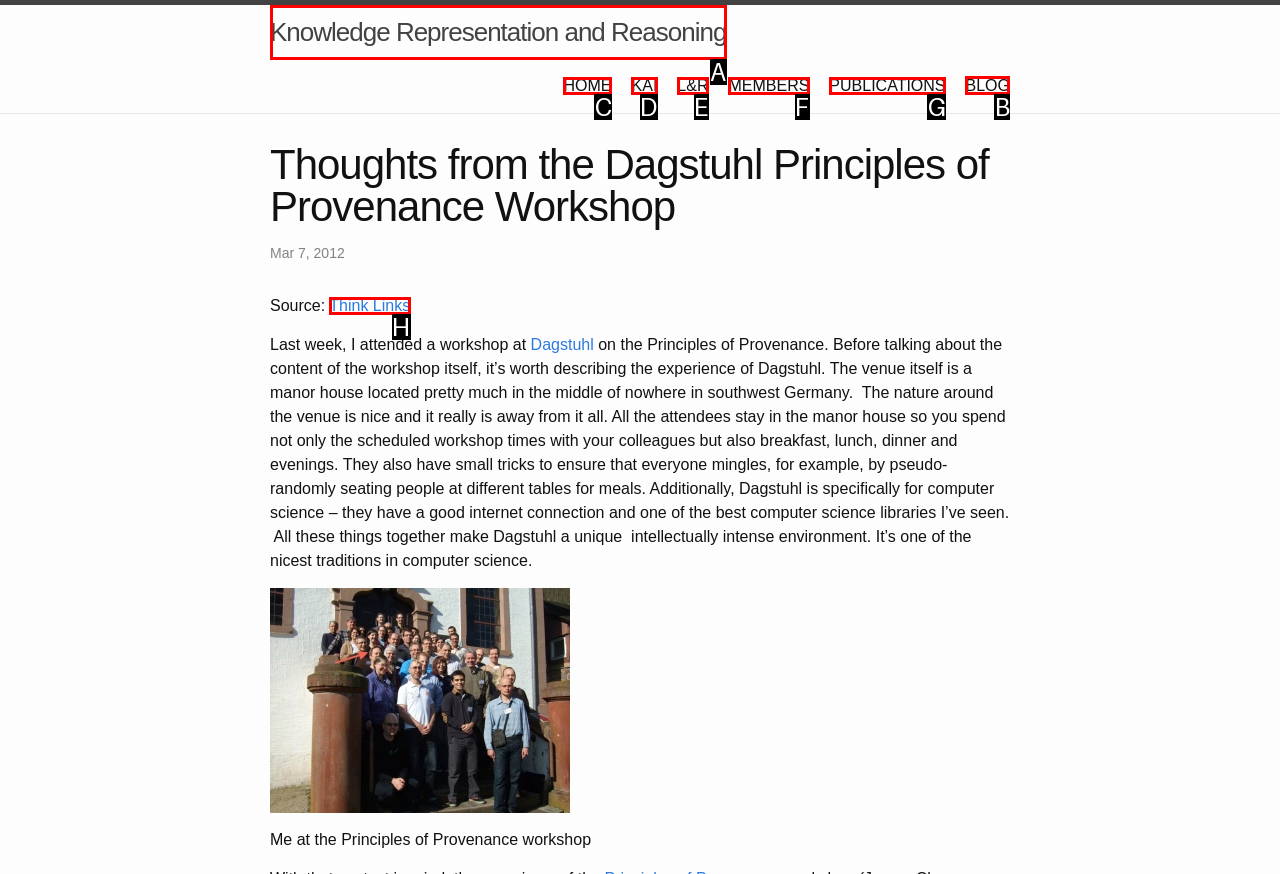Look at the highlighted elements in the screenshot and tell me which letter corresponds to the task: read blog posts.

B